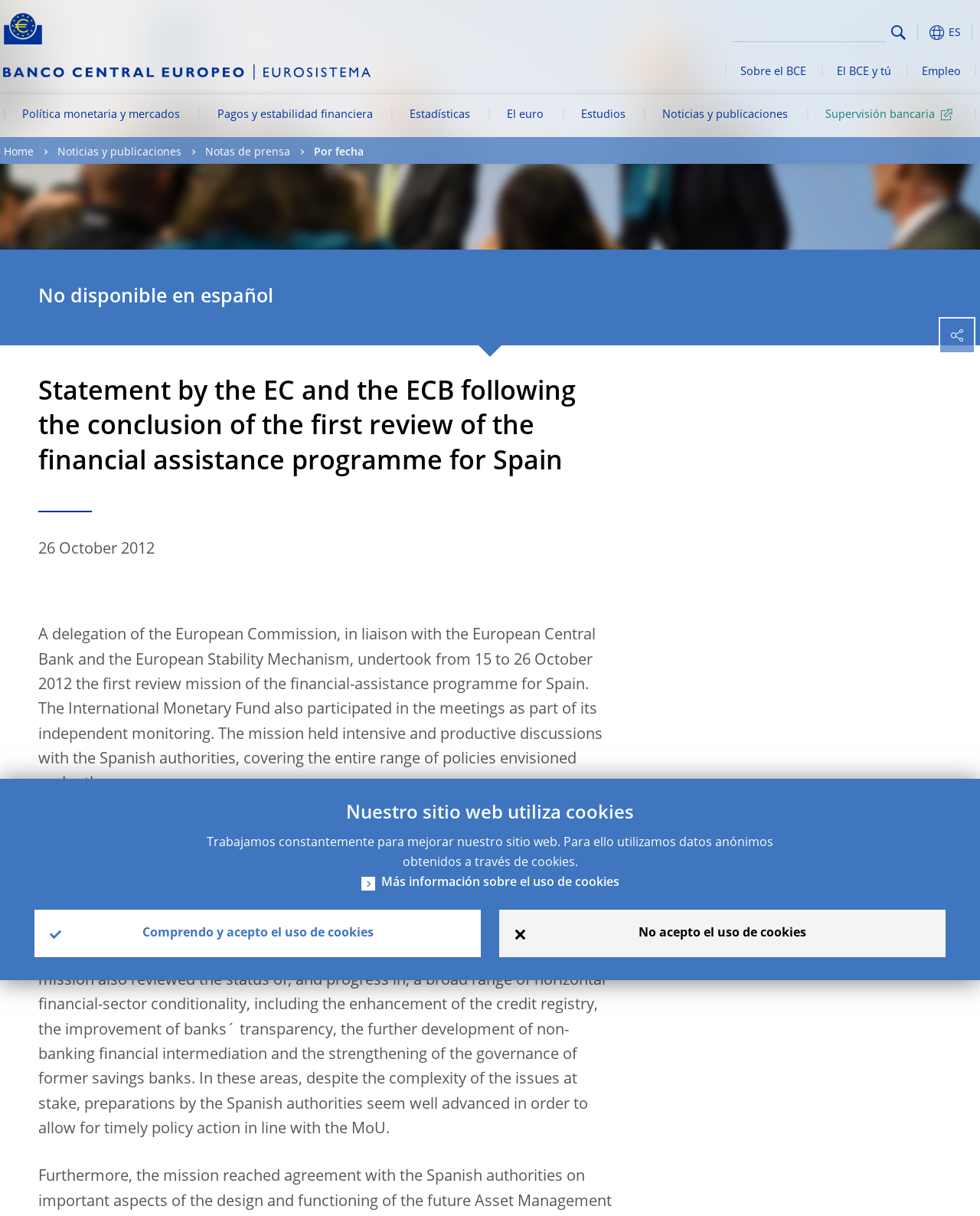What is the purpose of the credit registry?
Please look at the screenshot and answer using one word or phrase.

To enhance transparency